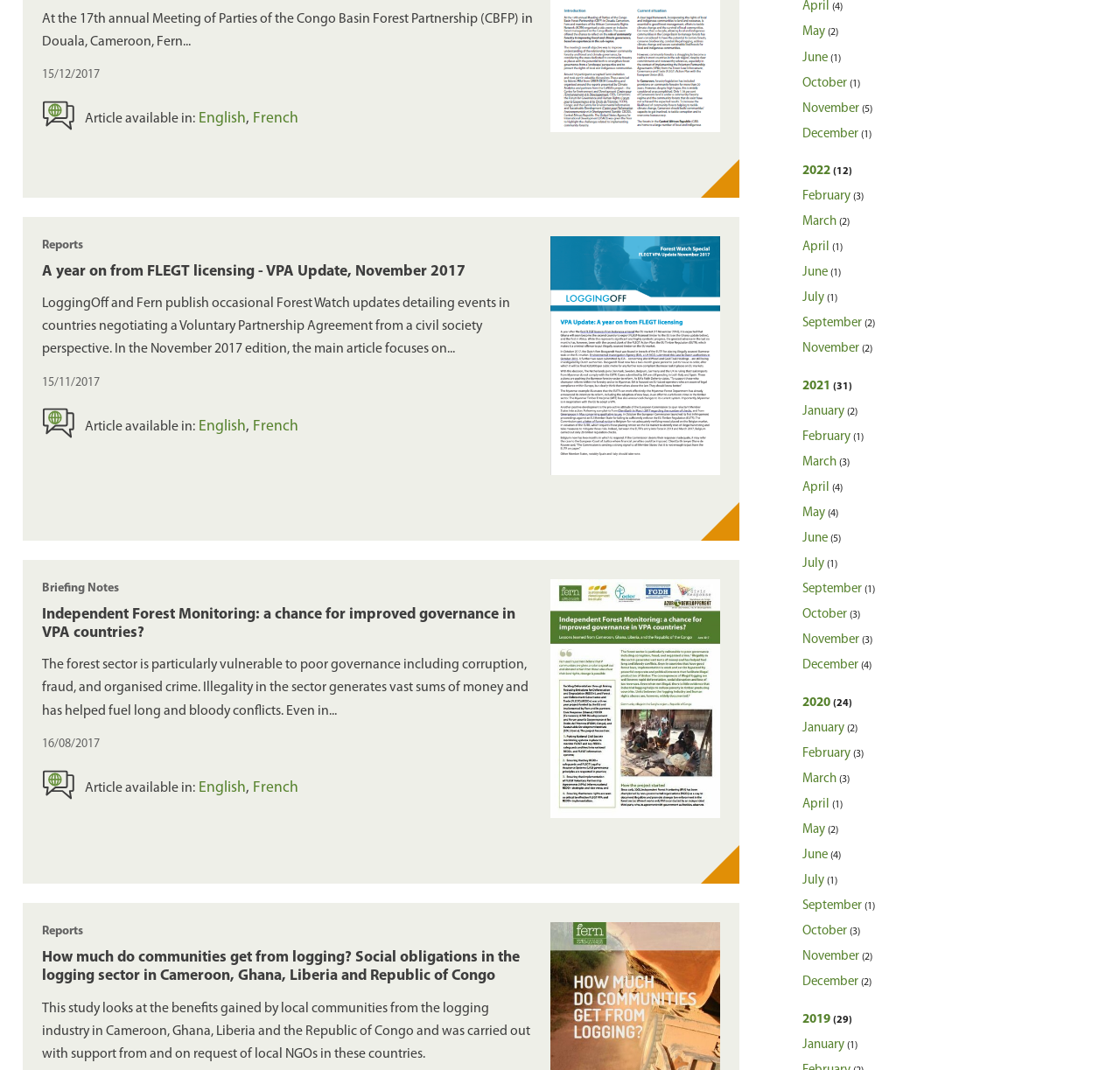Respond with a single word or phrase to the following question: What is the title of the first article on the page?

At the 17th annual Meeting of Parties of the Congo Basin Forest Partnership (CBFP) in Douala, Cameroon, Fern...